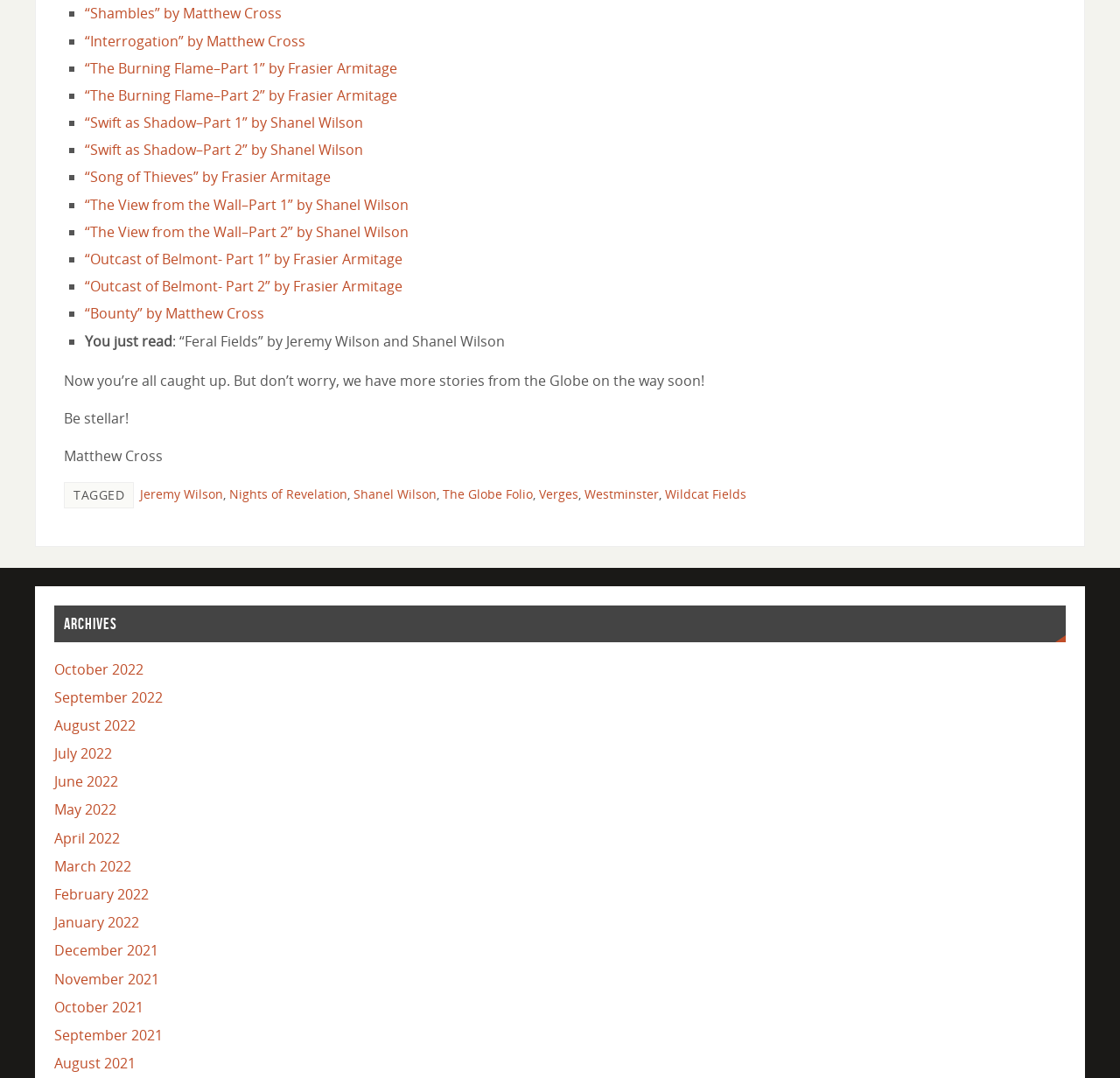Refer to the image and offer a detailed explanation in response to the question: What is the tag above the list of months?

I looked at the heading above the list of months and found the tag 'ARCHIVES'.